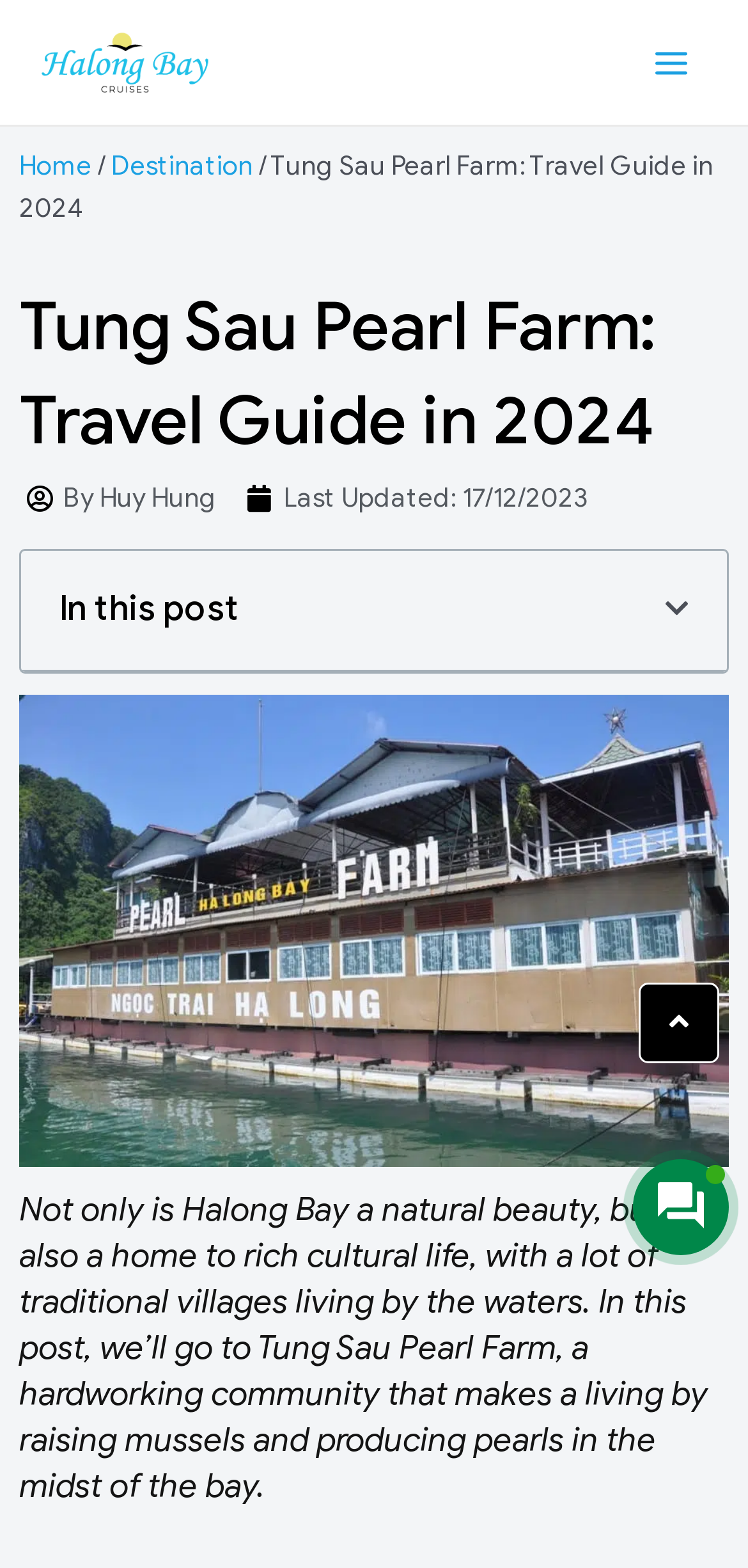What is the name of the author of the post?
Please provide a comprehensive answer based on the contents of the image.

The name of the author can be found in the link 'By Huy Hung'.